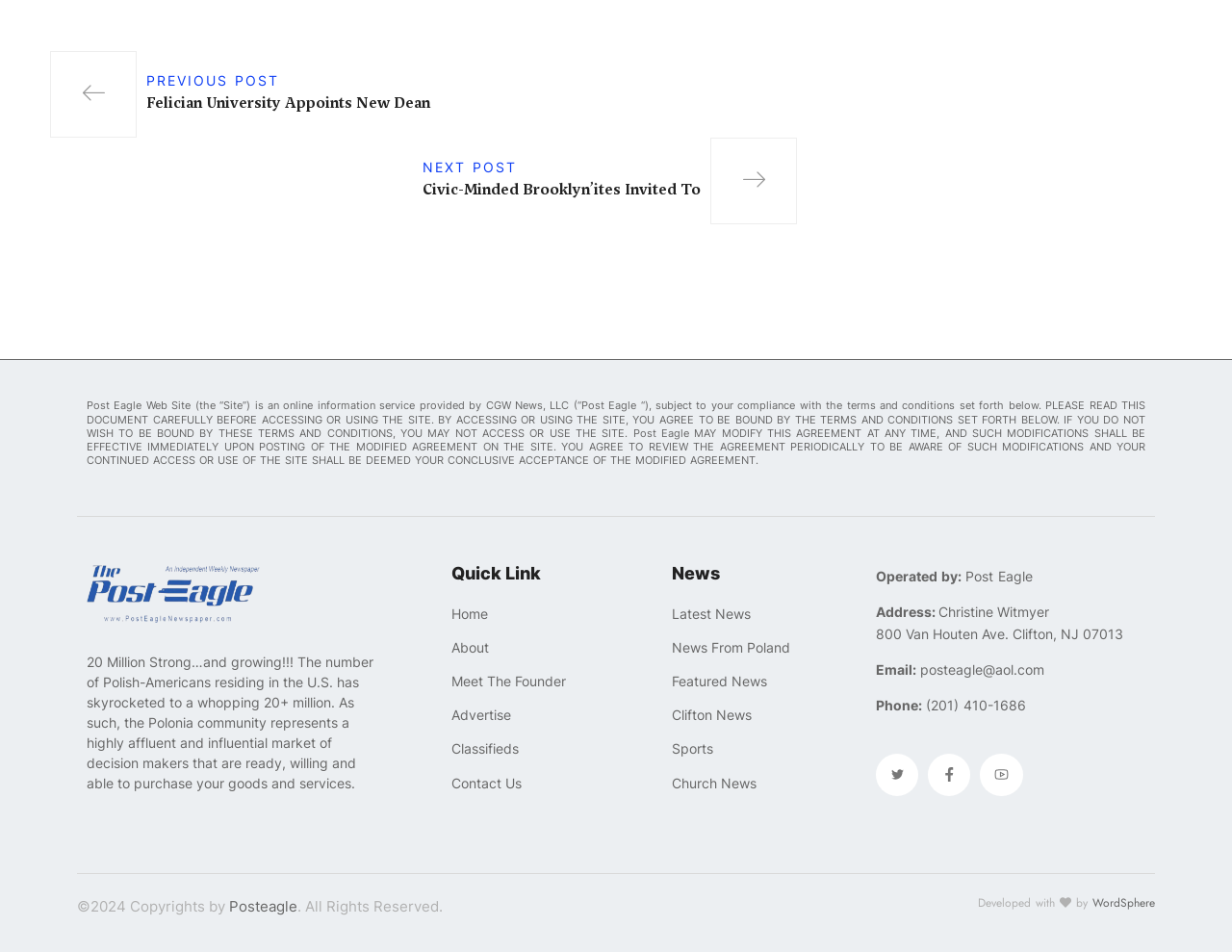Answer succinctly with a single word or phrase:
Who is the founder of Post Eagle?

Not mentioned